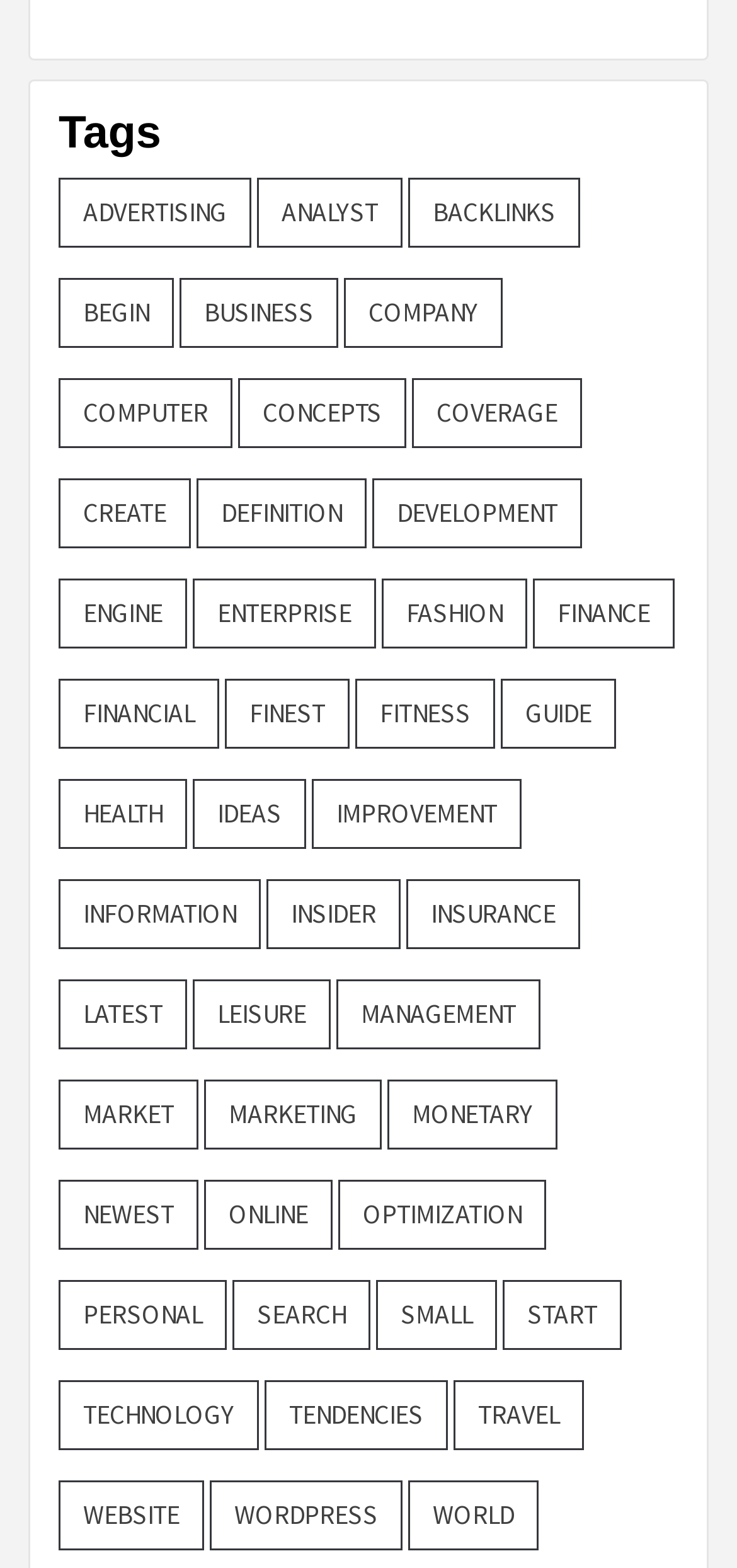Provide a brief response to the question below using a single word or phrase: 
How many categories are there on the webpage?

50